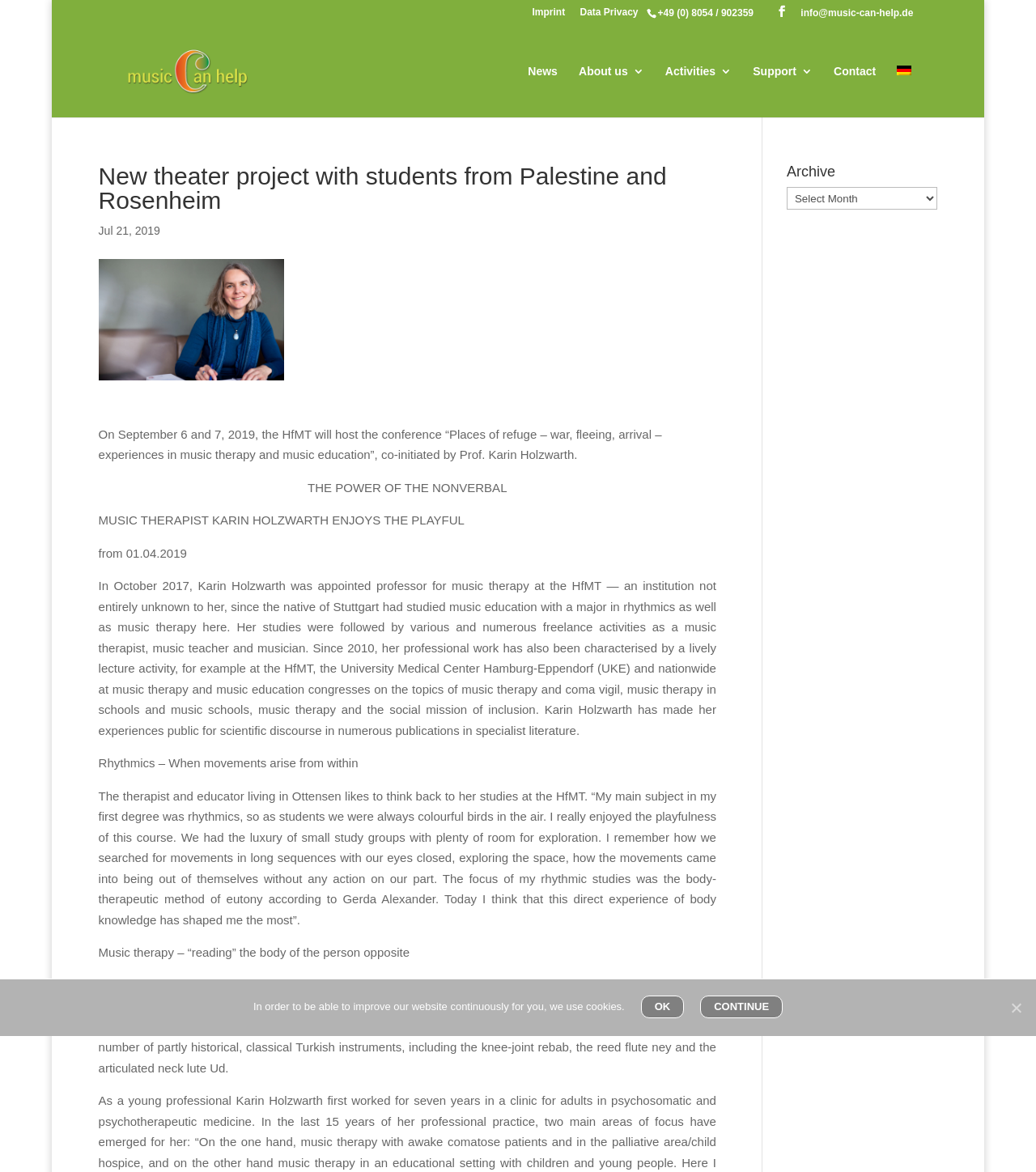Predict the bounding box coordinates for the UI element described as: "About us". The coordinates should be four float numbers between 0 and 1, presented as [left, top, right, bottom].

[0.559, 0.056, 0.622, 0.1]